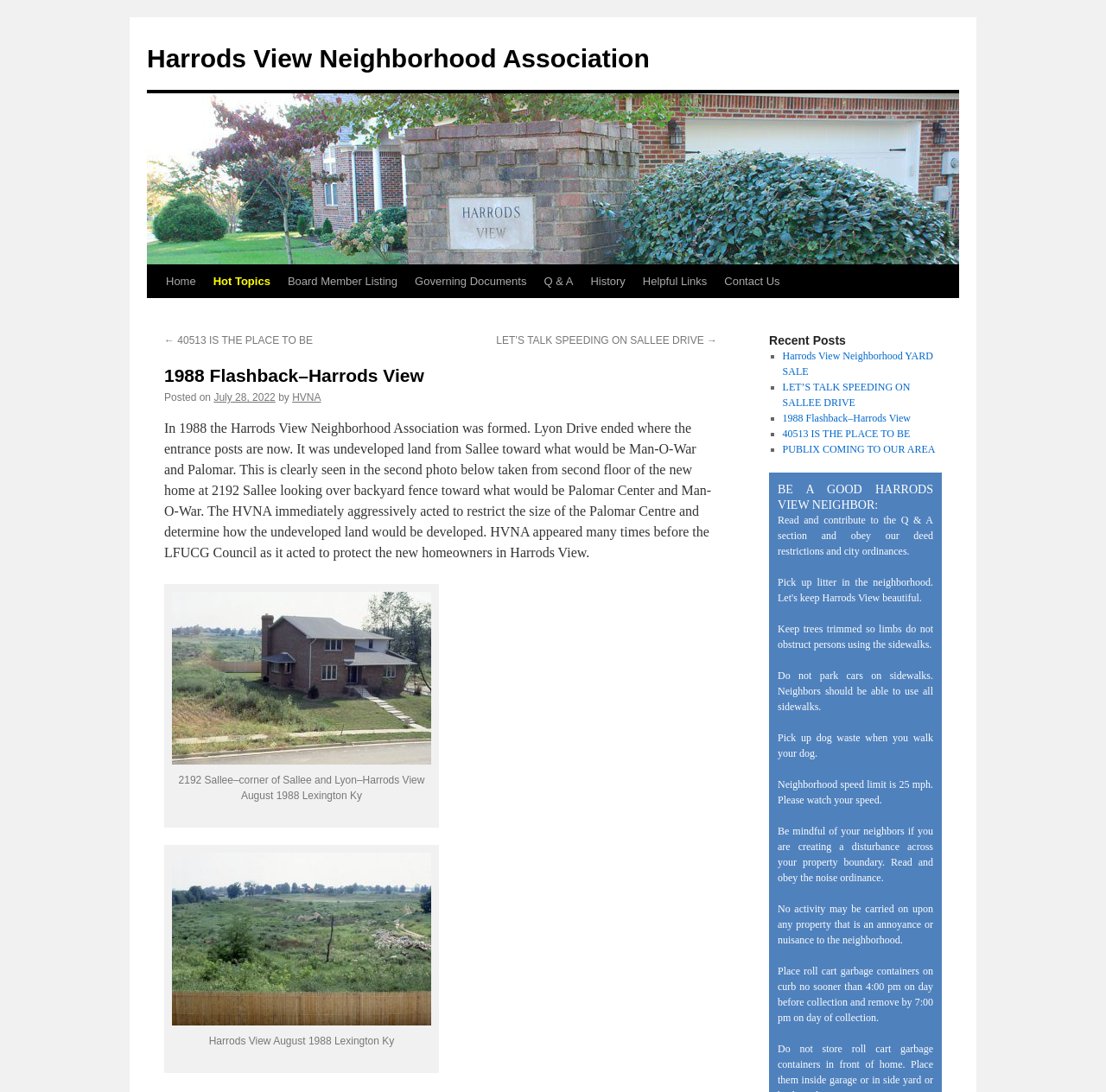Respond to the following question with a brief word or phrase:
What is the address mentioned in the text?

2192 Sallee